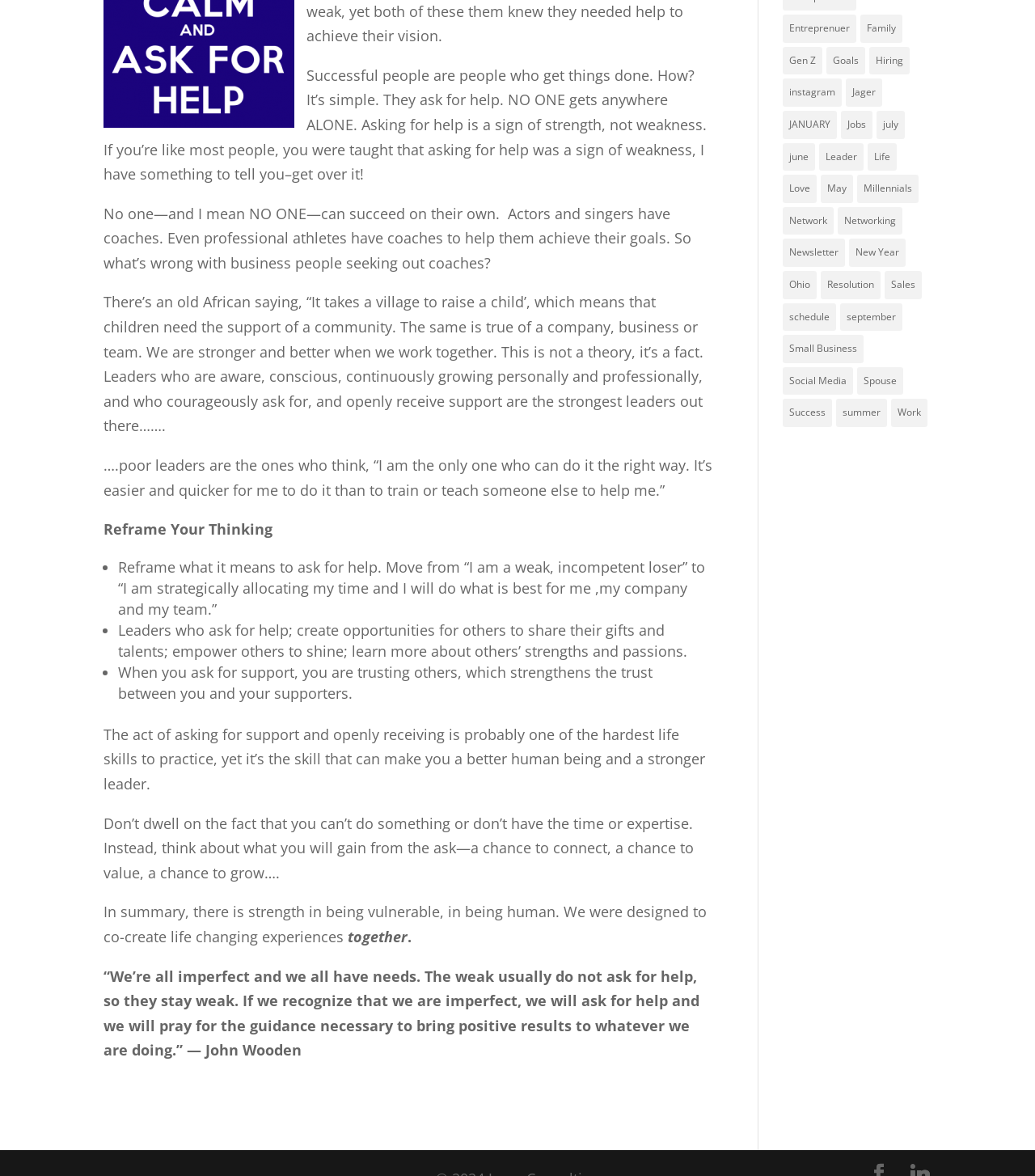Please locate the UI element described by "Networking" and provide its bounding box coordinates.

[0.81, 0.176, 0.872, 0.2]